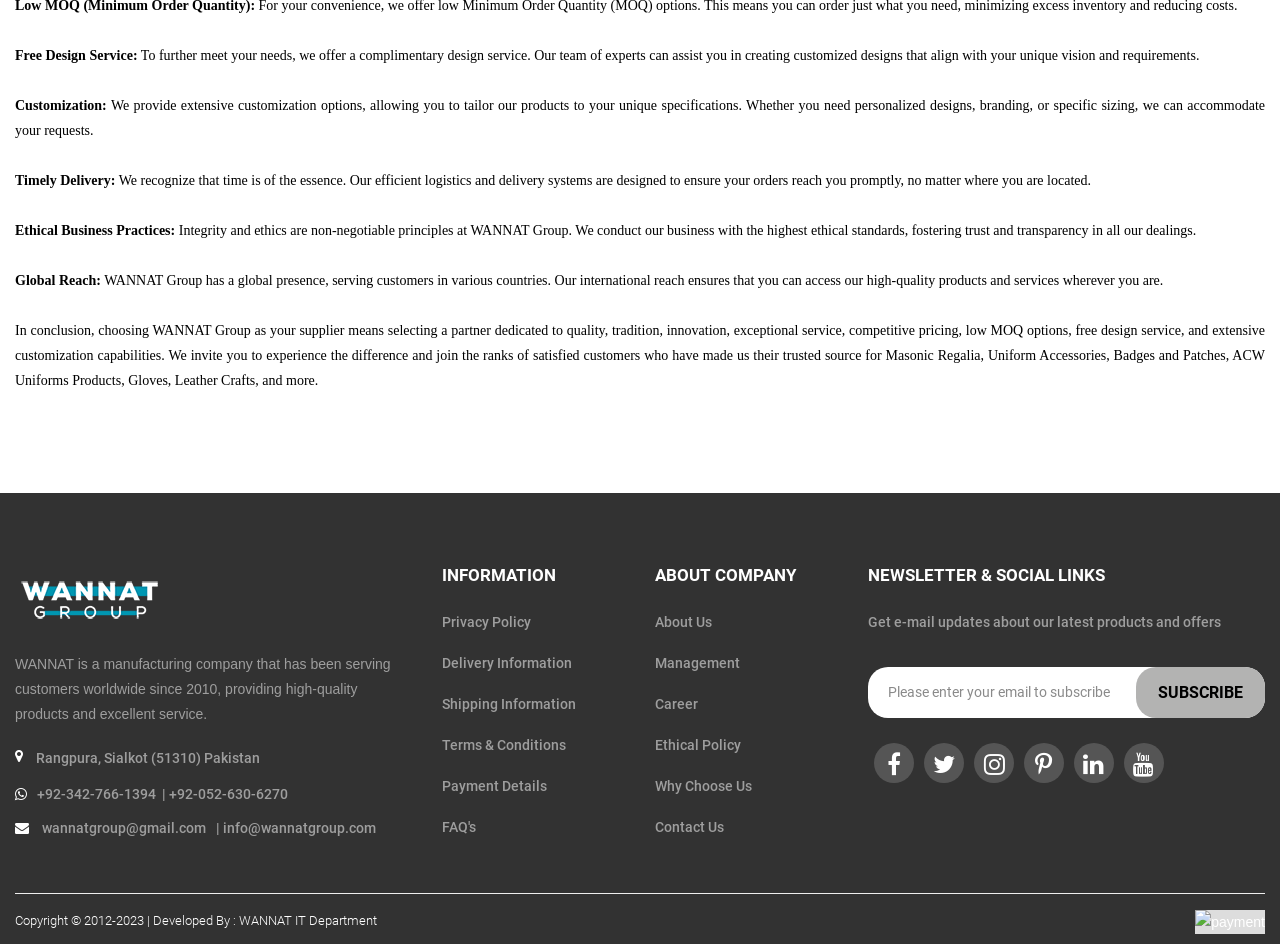Determine the bounding box coordinates for the UI element with the following description: "Why Choose us". The coordinates should be four float numbers between 0 and 1, represented as [left, top, right, bottom].

[0.512, 0.816, 0.587, 0.848]